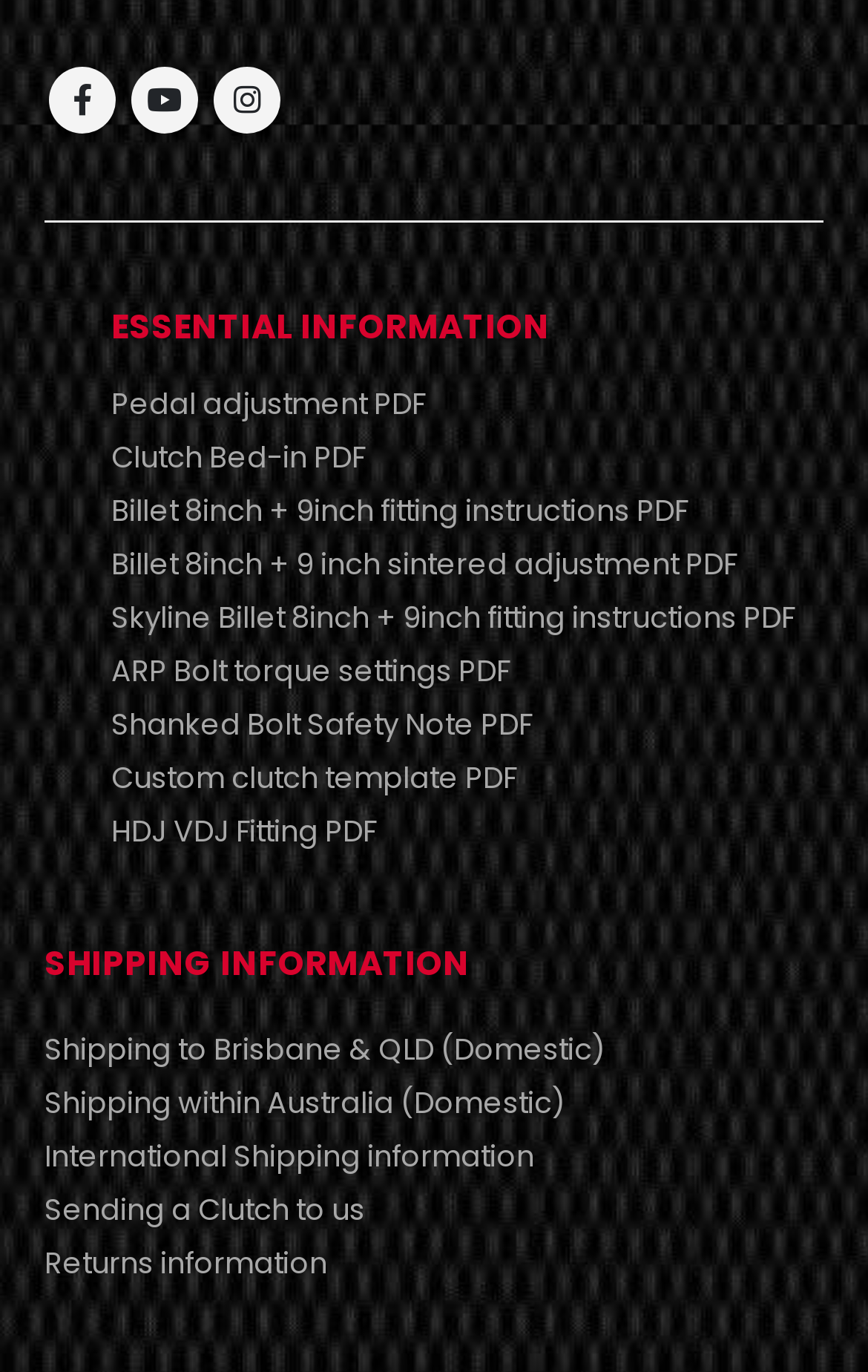Highlight the bounding box coordinates of the region I should click on to meet the following instruction: "Click Facebook link".

[0.056, 0.048, 0.133, 0.097]